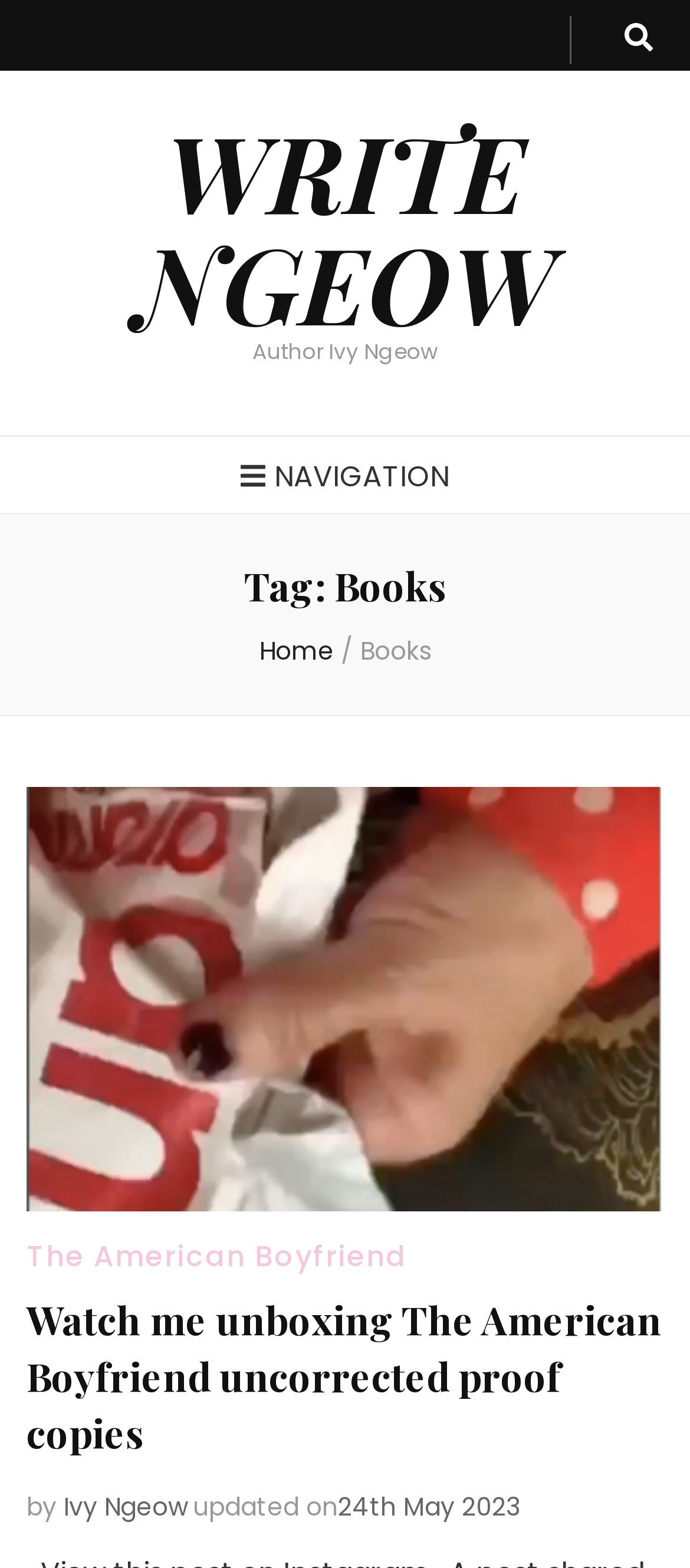What is the author's name?
Give a thorough and detailed response to the question.

The author's name is mentioned in the static text 'Author Ivy Ngeow' which is located at the top of the webpage.